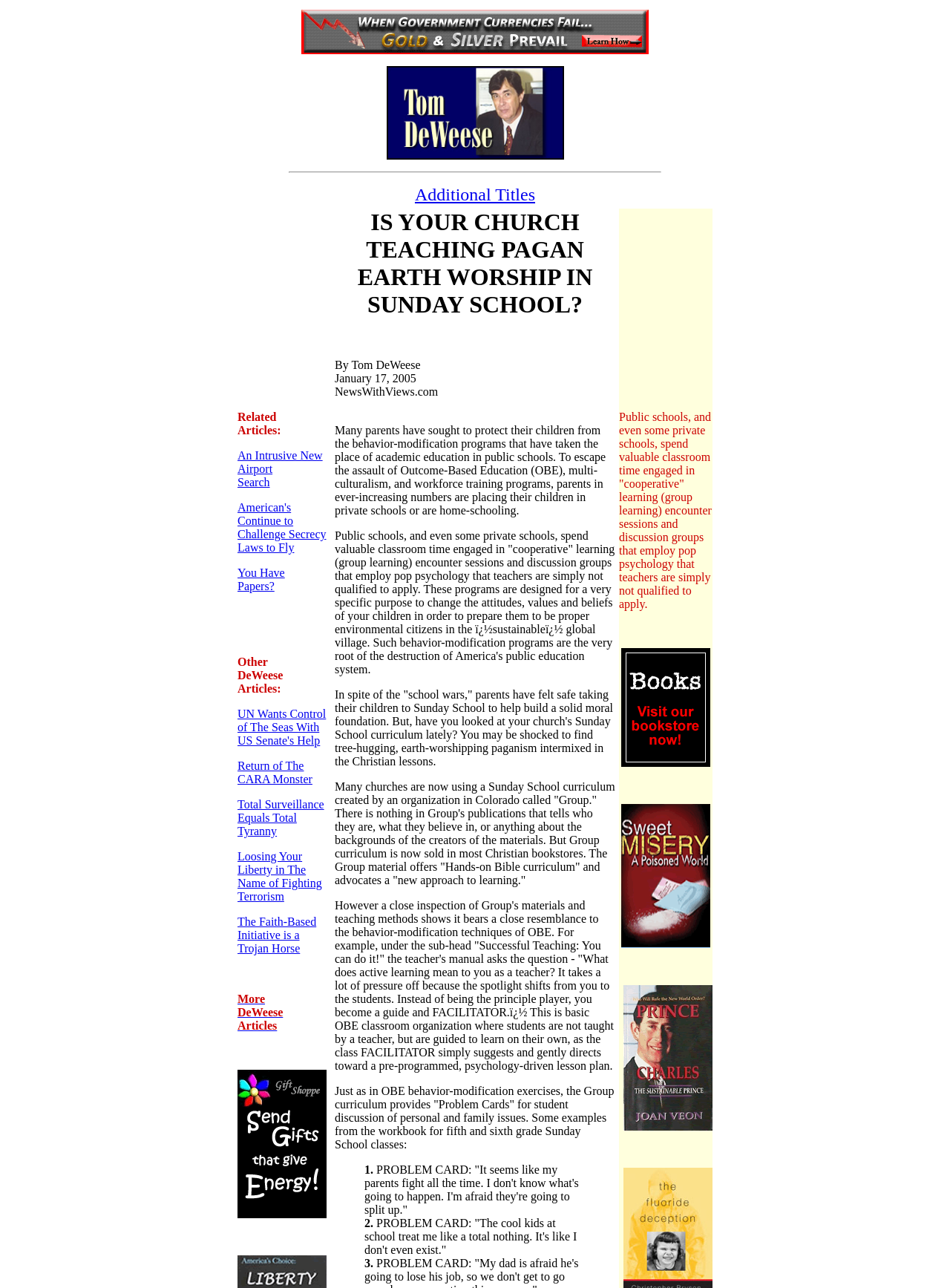Generate a thorough explanation of the webpage's elements.

The webpage appears to be an article or blog post by Tom DeWeese, with a focus on the topic of pagan earth worship being taught in Sunday School. The page is divided into several sections, with a prominent section at the top featuring a table with multiple rows and columns. This section contains various links to other articles and titles, including "Additional Titles", "An Intrusive New Airport Search", and "UN Wants Control of The Seas With US Senate's Help". There are also several images scattered throughout this section.

Below this table, there is a large block of text that forms the main content of the article. The text is divided into several paragraphs, with headings and subheadings that discuss the topic of pagan earth worship in Sunday School. The article appears to be critical of this trend, suggesting that it is a form of behavior modification and that parents should be aware of what is being taught to their children.

To the right of the main content, there are several links and images that appear to be related to the topic of the article. These include links to other articles and resources, as well as images that may be illustrations or graphics related to the topic.

At the bottom of the page, there are several more links and images, including a section that appears to be a list of related articles or resources. Overall, the page is densely packed with content, with a focus on providing information and resources related to the topic of pagan earth worship in Sunday School.